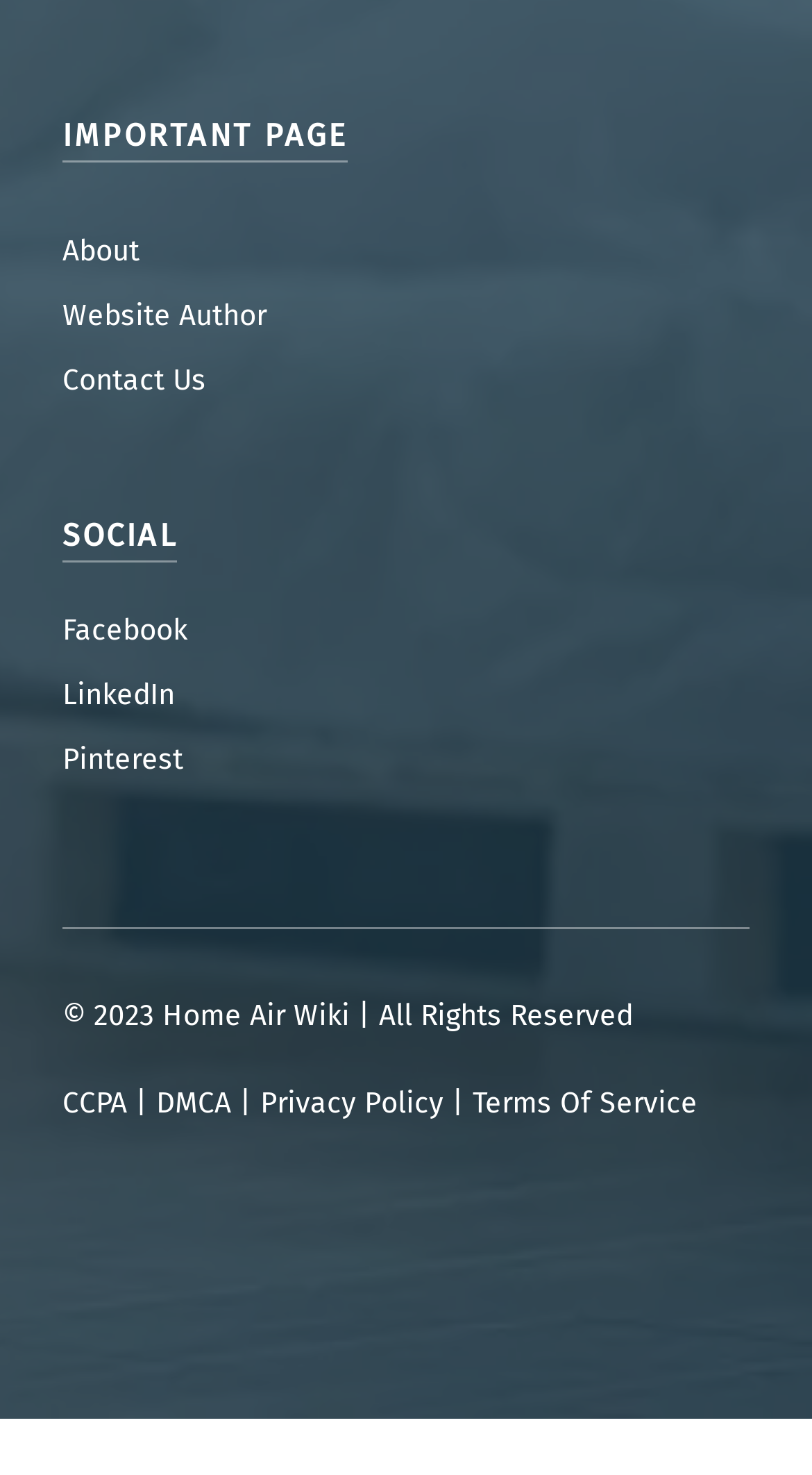Locate the bounding box coordinates of the clickable region necessary to complete the following instruction: "contact us". Provide the coordinates in the format of four float numbers between 0 and 1, i.e., [left, top, right, bottom].

[0.077, 0.246, 0.254, 0.27]